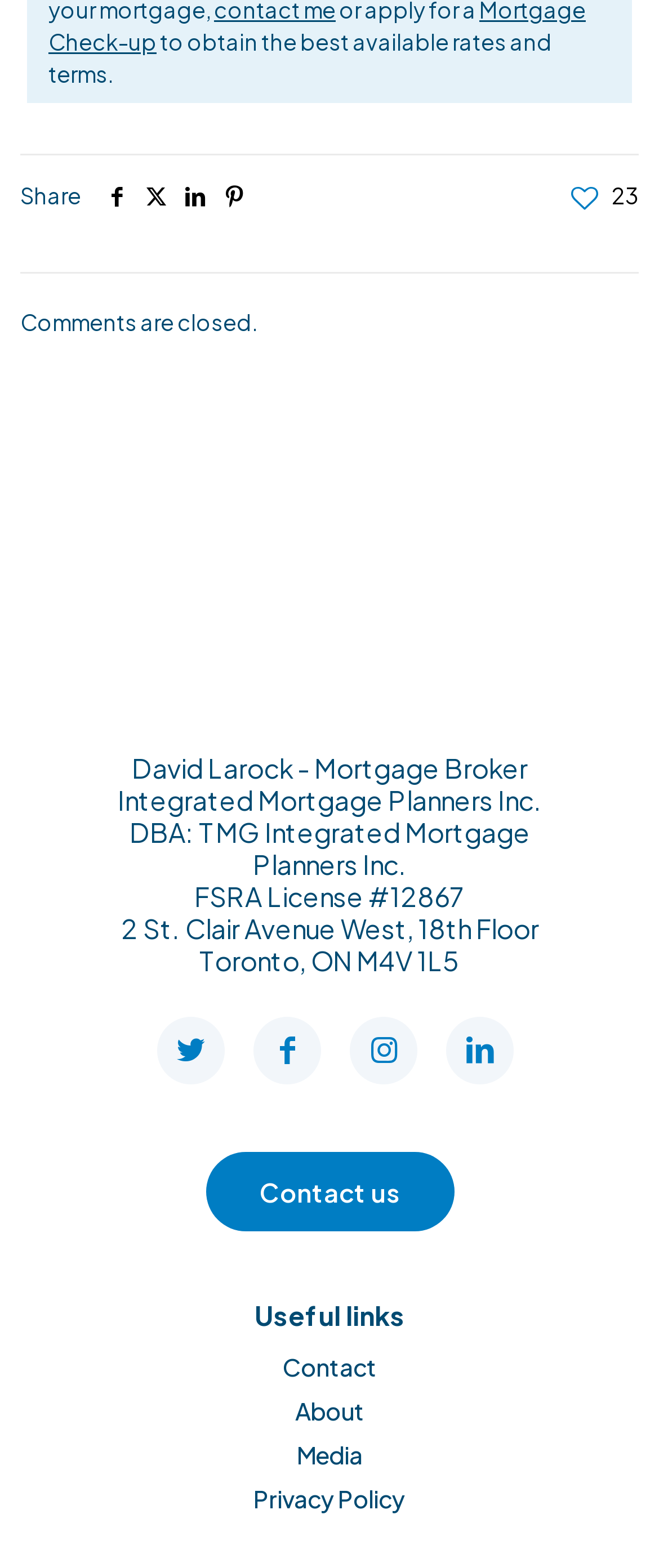How many social media icons are there?
Refer to the image and respond with a one-word or short-phrase answer.

4